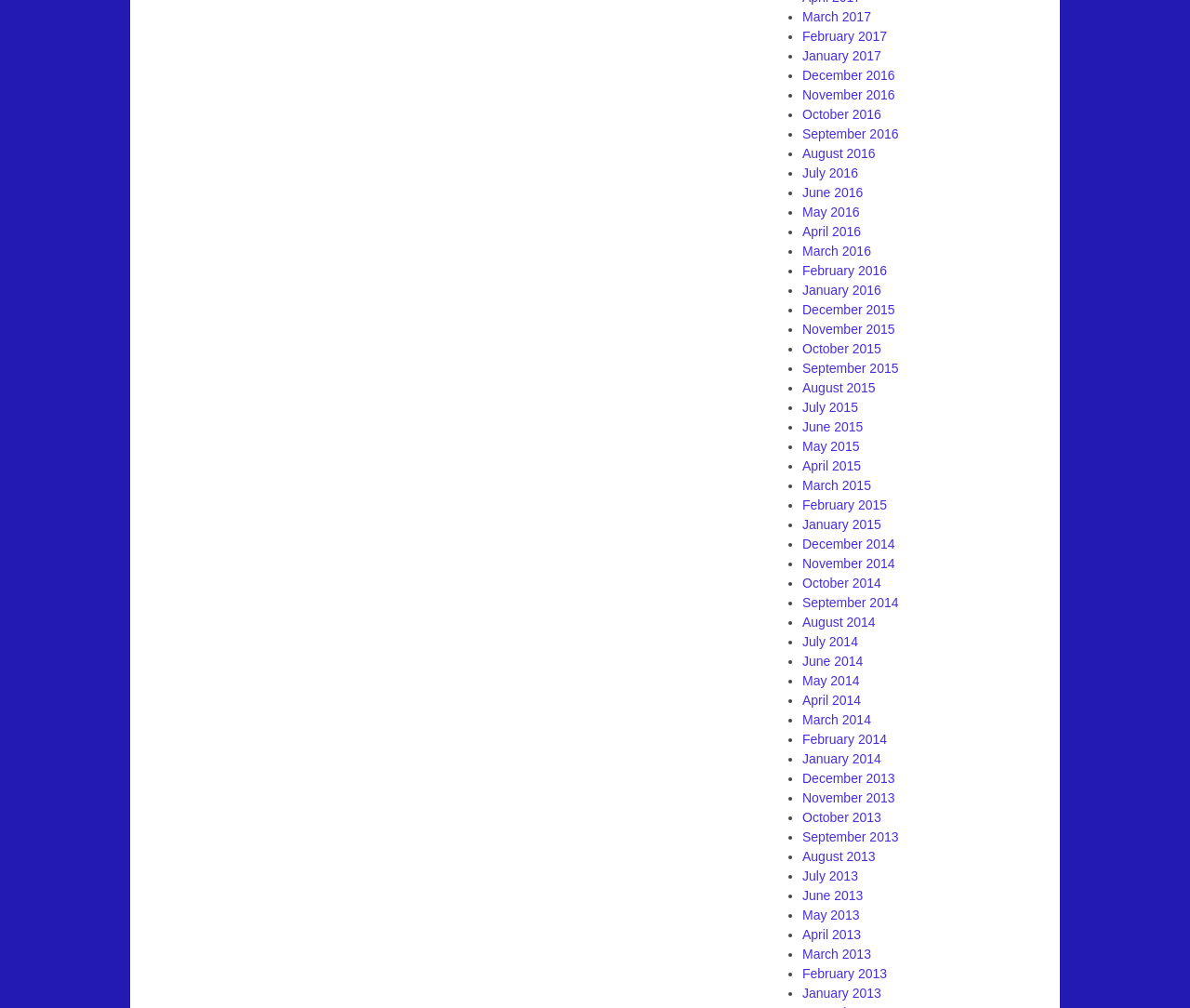Is there a link for April 2015?
Please answer the question as detailed as possible based on the image.

I searched the list of links and found that there is a link for April 2015, which is located in the middle of the list.